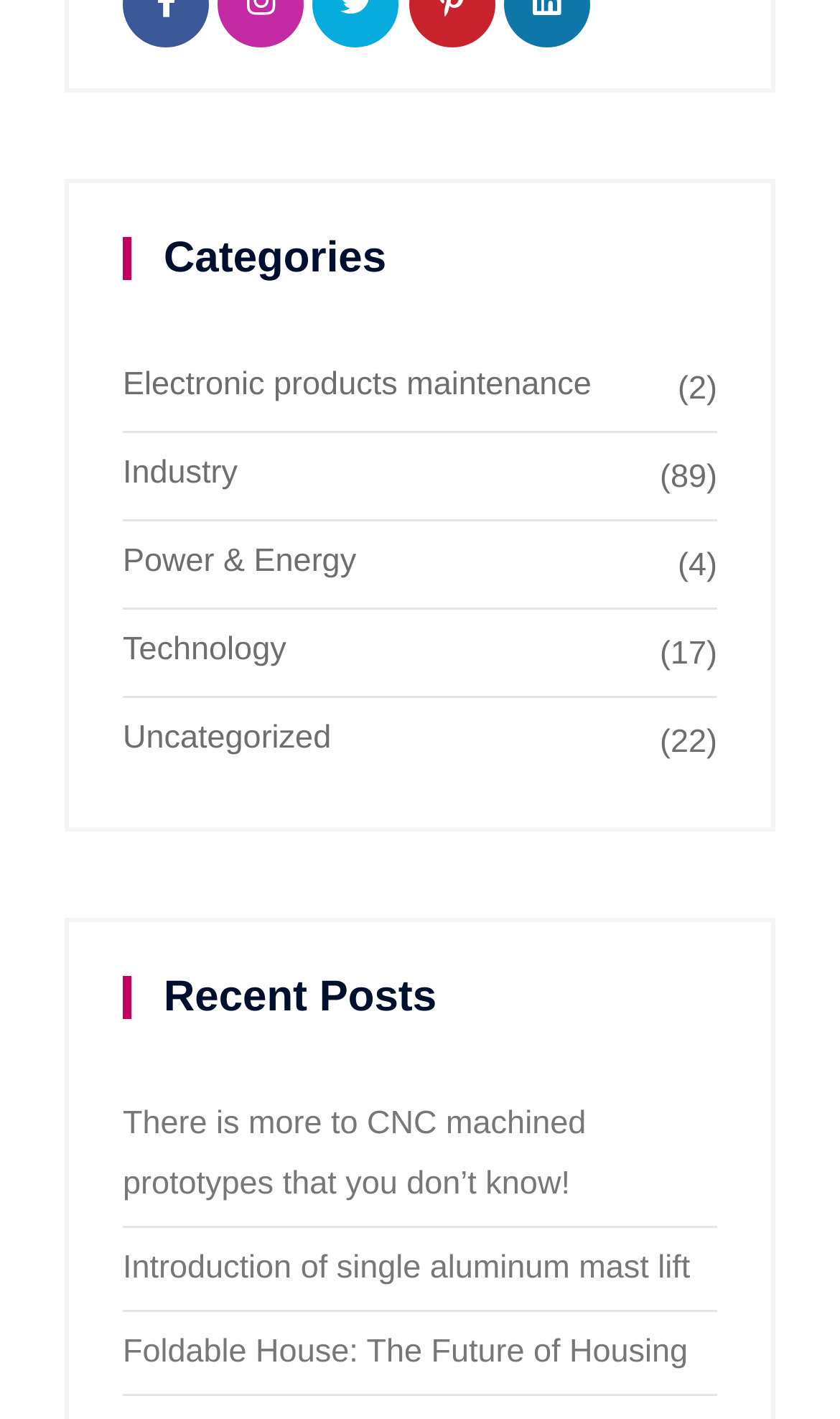Look at the image and write a detailed answer to the question: 
What is the title of the latest post?

I looked at the links under the 'Recent Posts' heading and found that the first one is 'There is more to CNC machined prototypes that you don’t know!', so it is the title of the latest post.